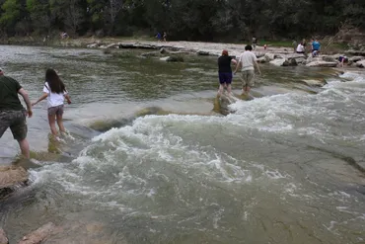What can be found in the environment?
Examine the image and give a concise answer in one word or a short phrase.

dinosaur tracks